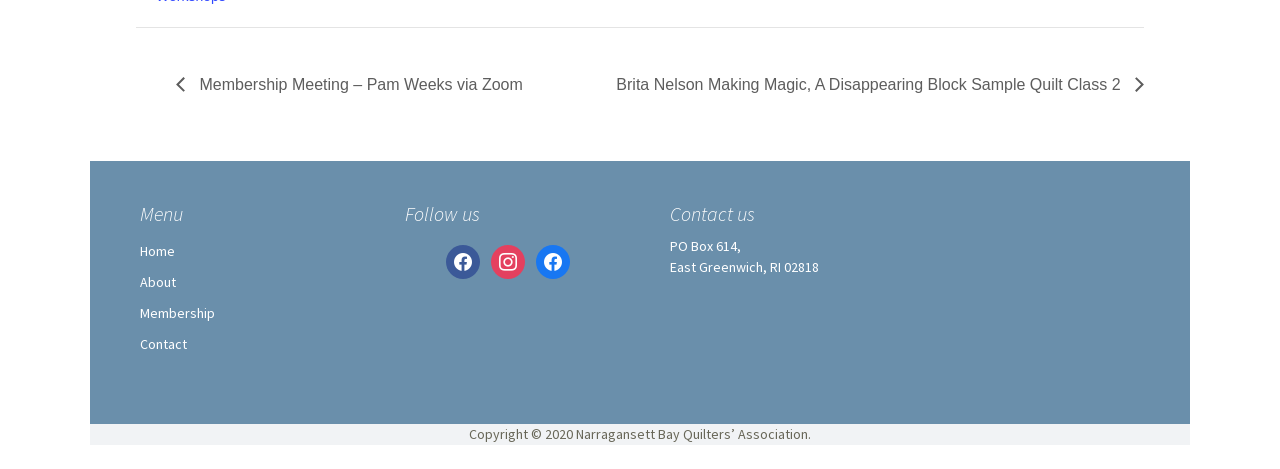Identify the bounding box coordinates of the clickable region required to complete the instruction: "Go to Home page". The coordinates should be given as four float numbers within the range of 0 and 1, i.e., [left, top, right, bottom].

[0.109, 0.516, 0.137, 0.554]